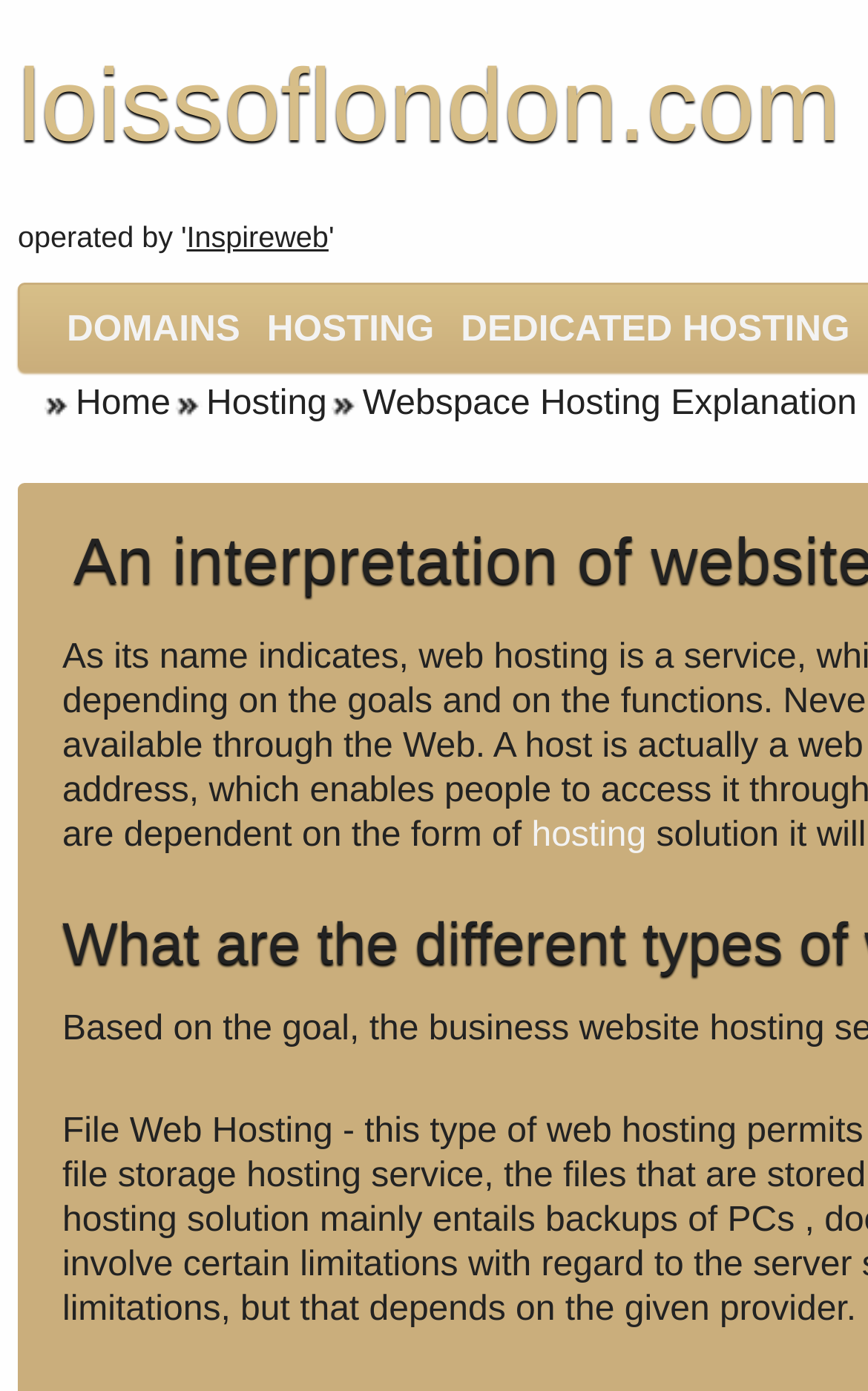How many main navigation links are there?
Refer to the image and provide a one-word or short phrase answer.

4